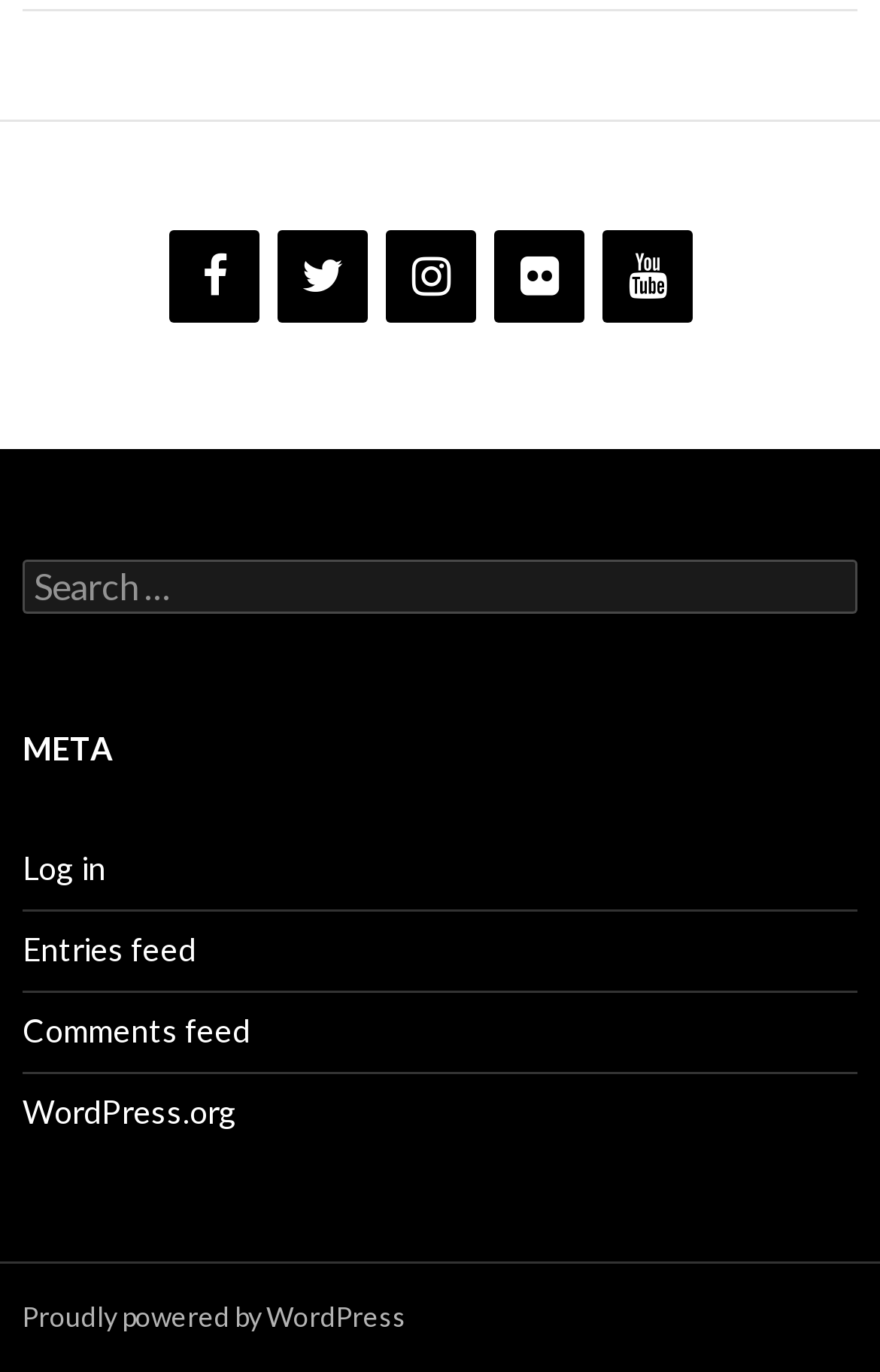Using the webpage screenshot, find the UI element described by Proudly powered by WordPress. Provide the bounding box coordinates in the format (top-left x, top-left y, bottom-right x, bottom-right y), ensuring all values are floating point numbers between 0 and 1.

[0.026, 0.947, 0.462, 0.972]